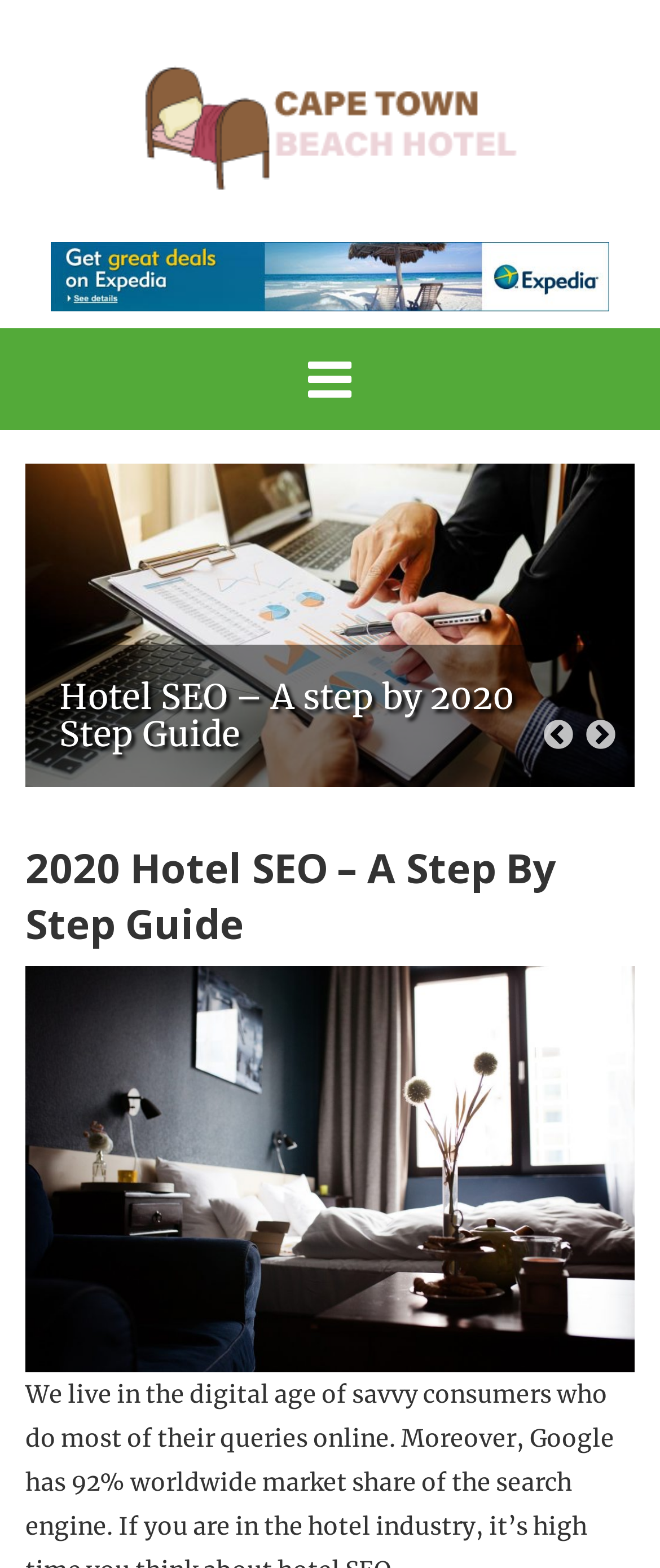What is the purpose of the page?
Answer the question with a single word or phrase by looking at the picture.

Hotel marketing strategies